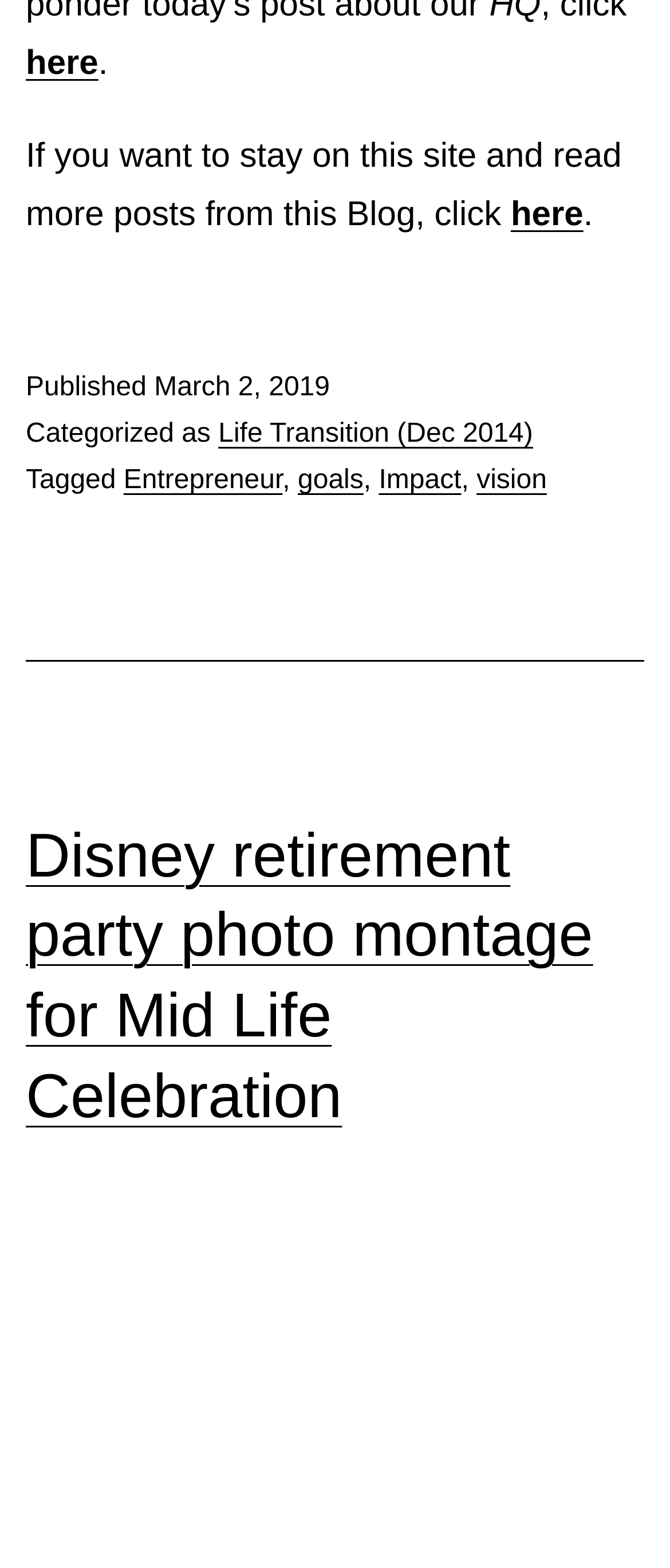Based on the provided description, "Show Advanced Filters", find the bounding box of the corresponding UI element in the screenshot.

None